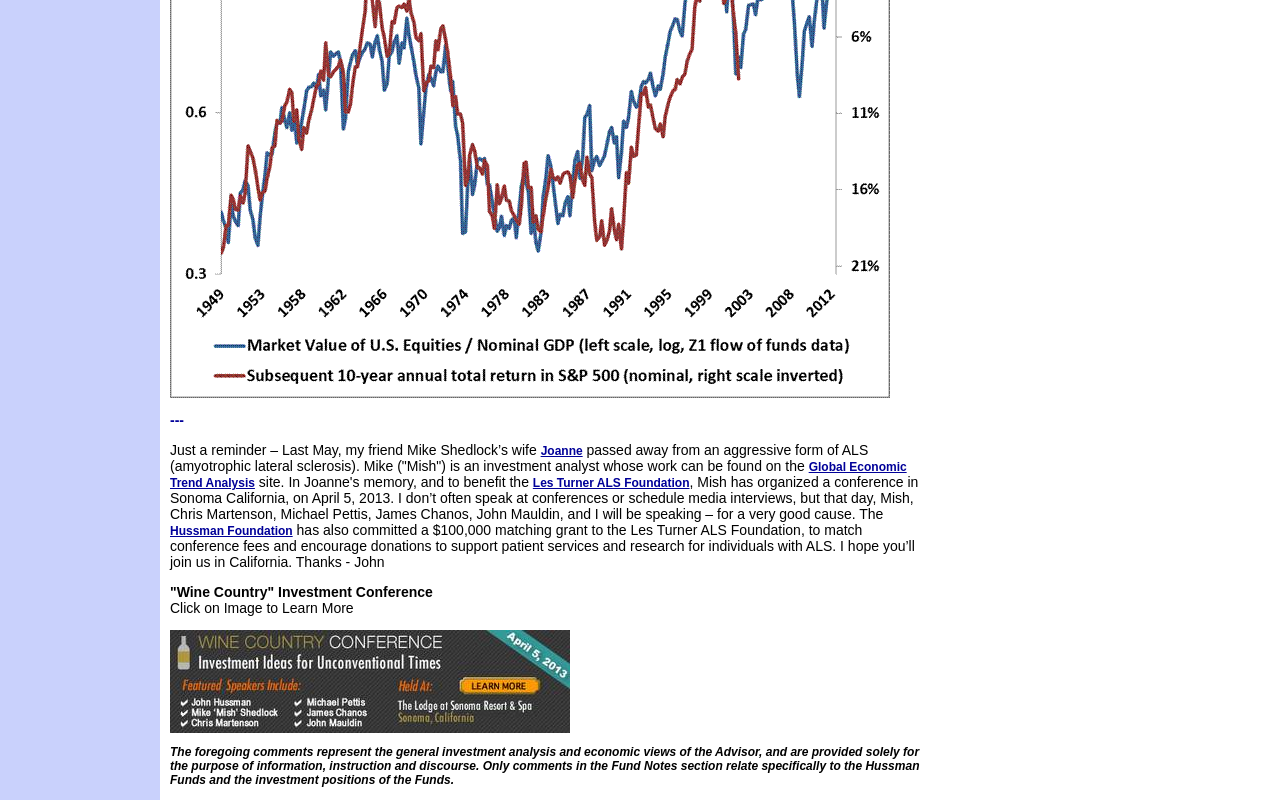Determine the bounding box for the described HTML element: "Begum: The Legacy of War". Ensure the coordinates are four float numbers between 0 and 1 in the format [left, top, right, bottom].

None